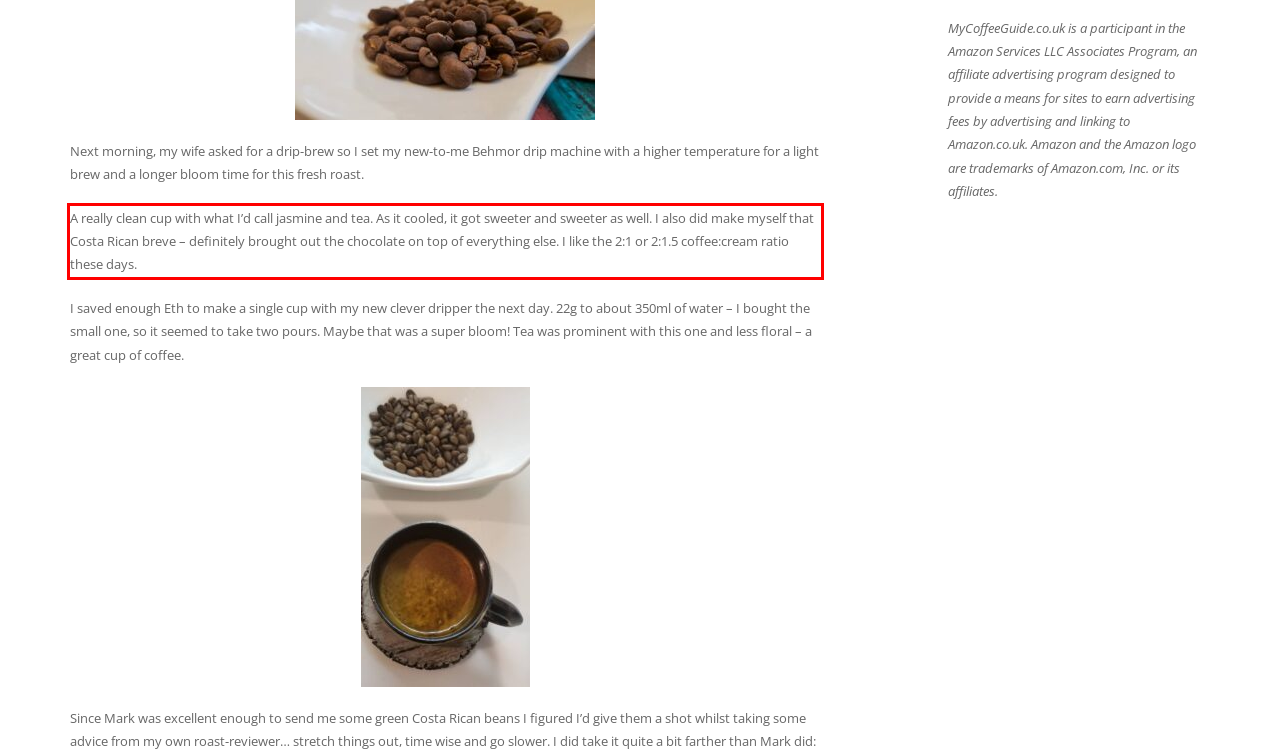Analyze the screenshot of the webpage and extract the text from the UI element that is inside the red bounding box.

A really clean cup with what I’d call jasmine and tea. As it cooled, it got sweeter and sweeter as well. I also did make myself that Costa Rican breve – definitely brought out the chocolate on top of everything else. I like the 2:1 or 2:1.5 coffee:cream ratio these days.